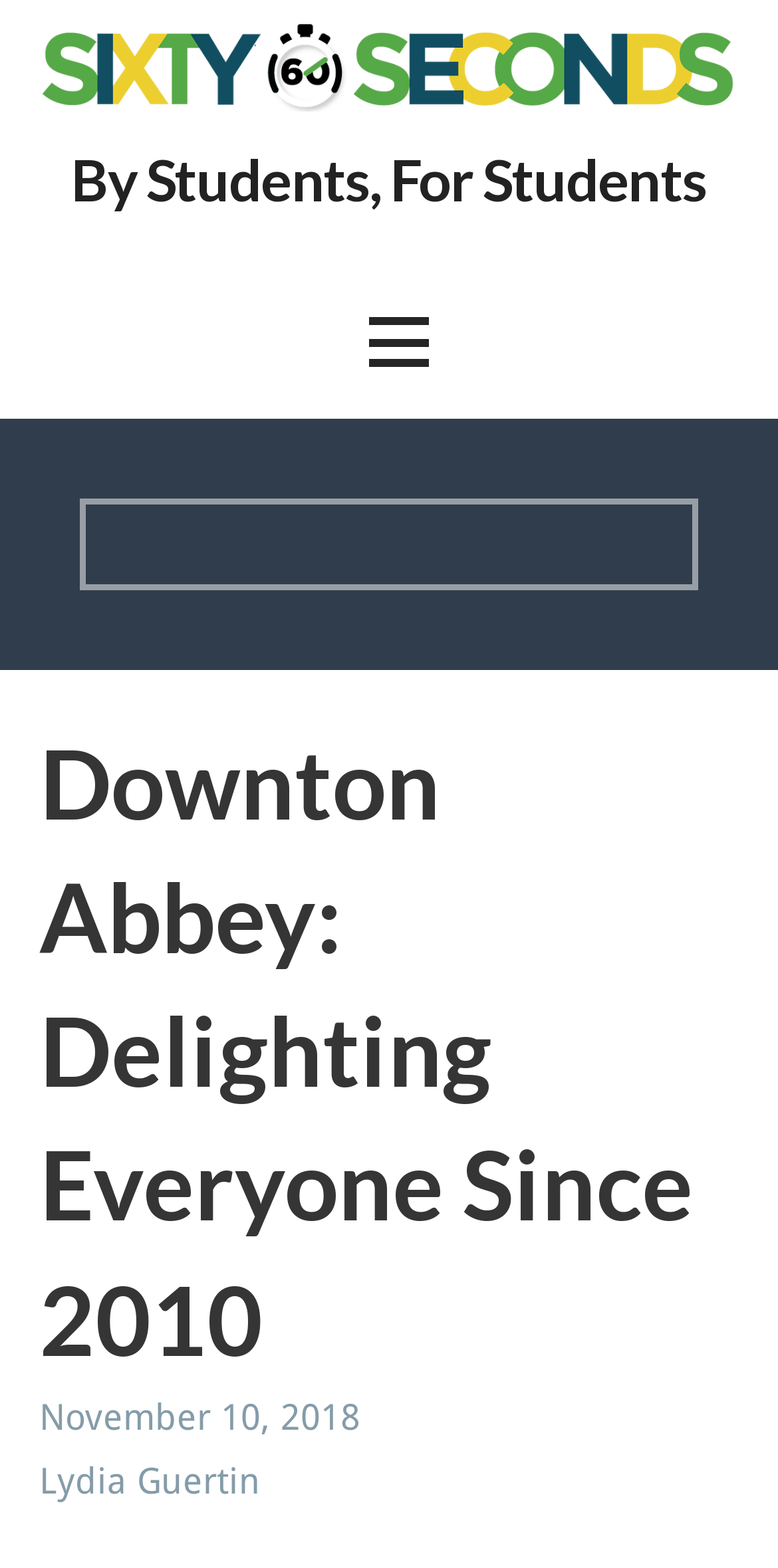Determine the heading of the webpage and extract its text content.

Downton Abbey: Delighting Everyone Since 2010